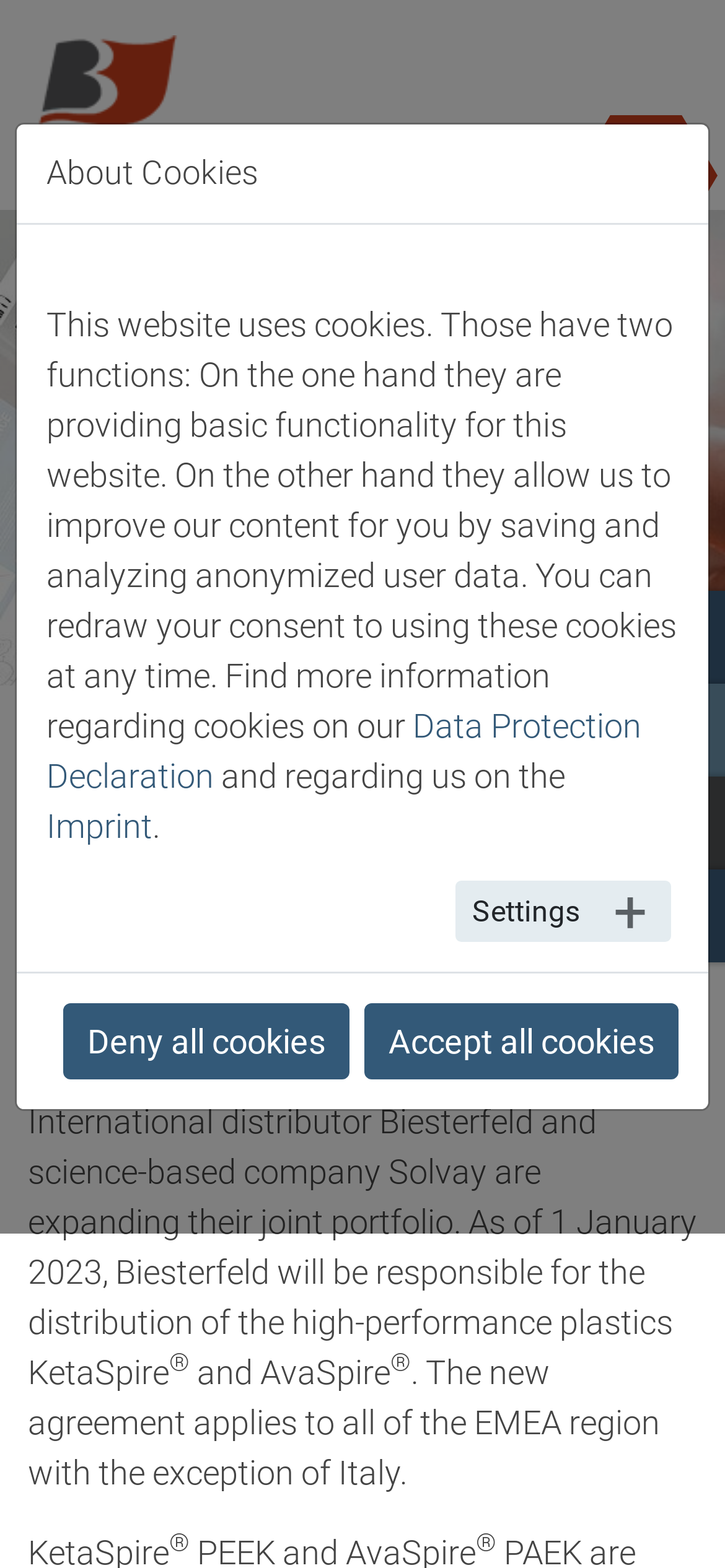Can you specify the bounding box coordinates for the region that should be clicked to fulfill this instruction: "Go to the Newsroom".

[0.331, 0.463, 0.505, 0.492]